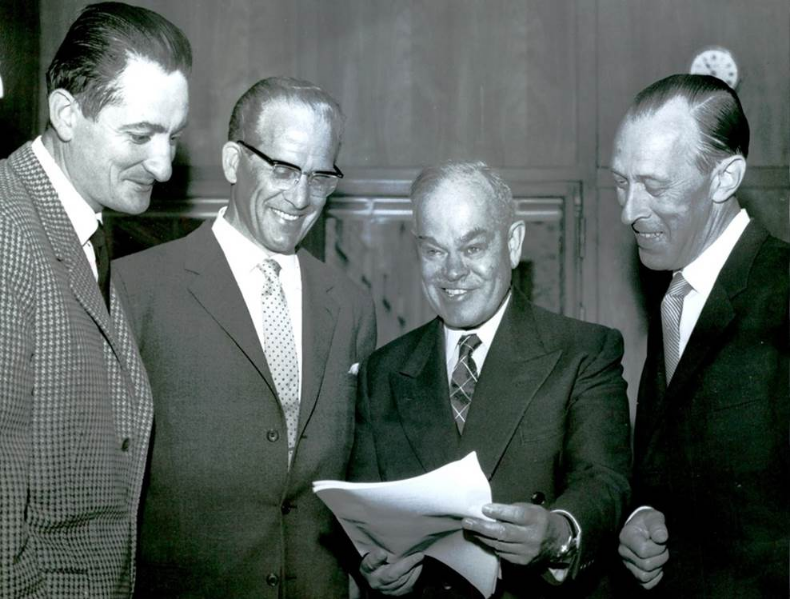What is the significance of the Saab 90A-2 aircraft?
Refer to the image and give a detailed answer to the question.

The Saab 90A-2 aircraft, also known as 'Scandia', is significant because it was the first aircraft built in Sweden to receive a certificate of airworthiness in Category 'A', which symbolizes the advances in Swedish aviation during the mid-20th century.